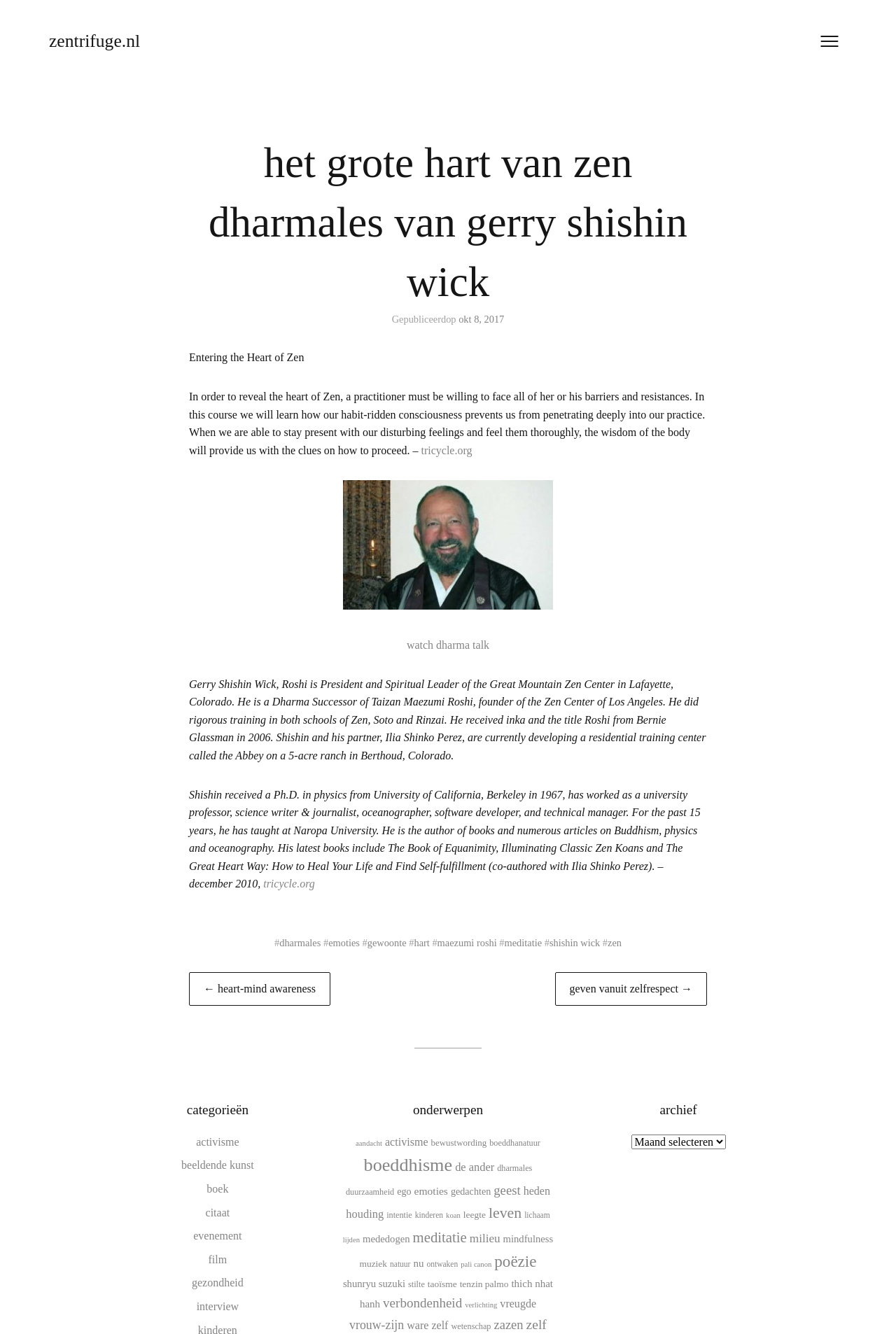What is the title of the book co-authored by Gerry Shishin Wick and Ilia Shinko Perez?
Give a thorough and detailed response to the question.

According to the article, Gerry Shishin Wick has written several books, including 'The Book of Equanimity', 'Illuminating Classic Zen Koans', and 'The Great Heart Way: How to Heal Your Life and Find Self-fulfillment', which is co-authored with Ilia Shinko Perez.